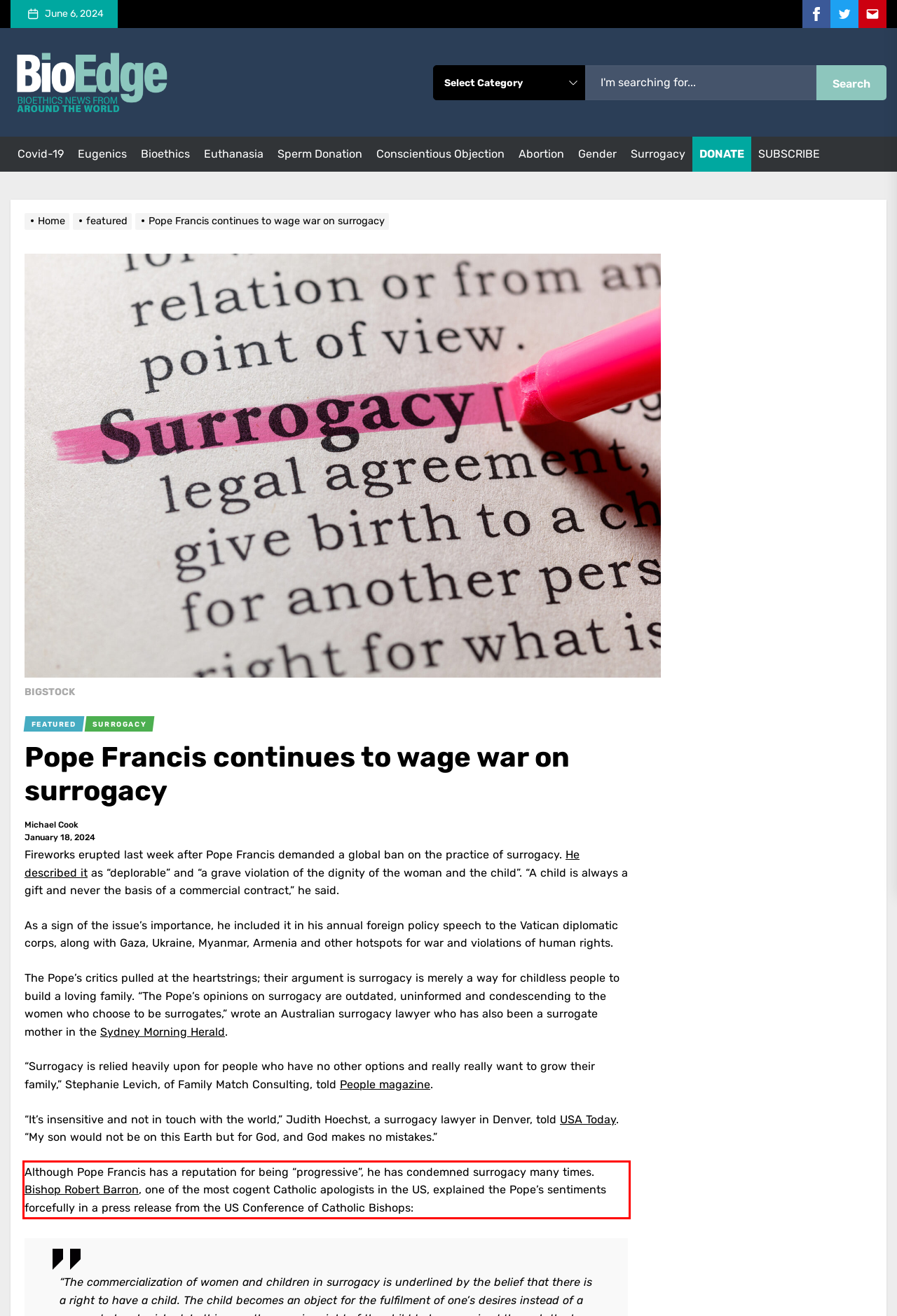Within the provided webpage screenshot, find the red rectangle bounding box and perform OCR to obtain the text content.

Although Pope Francis has a reputation for being “progressive”, he has condemned surrogacy many times. Bishop Robert Barron, one of the most cogent Catholic apologists in the US, explained the Pope’s sentiments forcefully in a press release from the US Conference of Catholic Bishops: